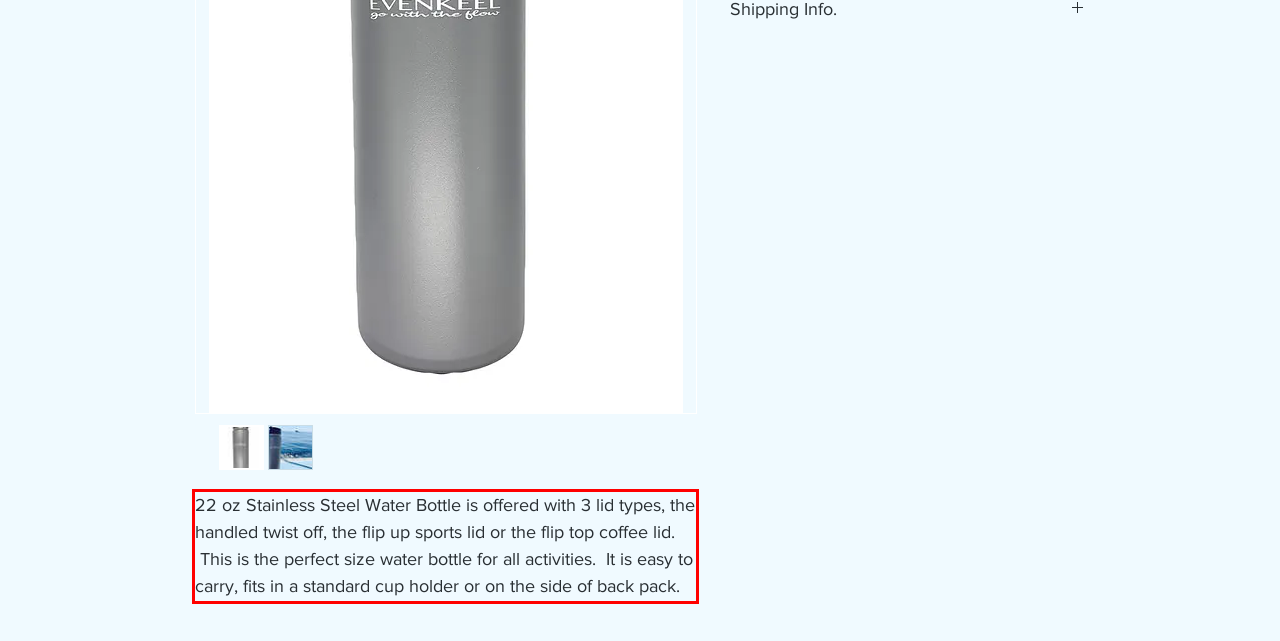The screenshot provided shows a webpage with a red bounding box. Apply OCR to the text within this red bounding box and provide the extracted content.

22 oz Stainless Steel Water Bottle is offered with 3 lid types, the handled twist off, the flip up sports lid or the flip top coffee lid. This is the perfect size water bottle for all activities. It is easy to carry, fits in a standard cup holder or on the side of back pack.